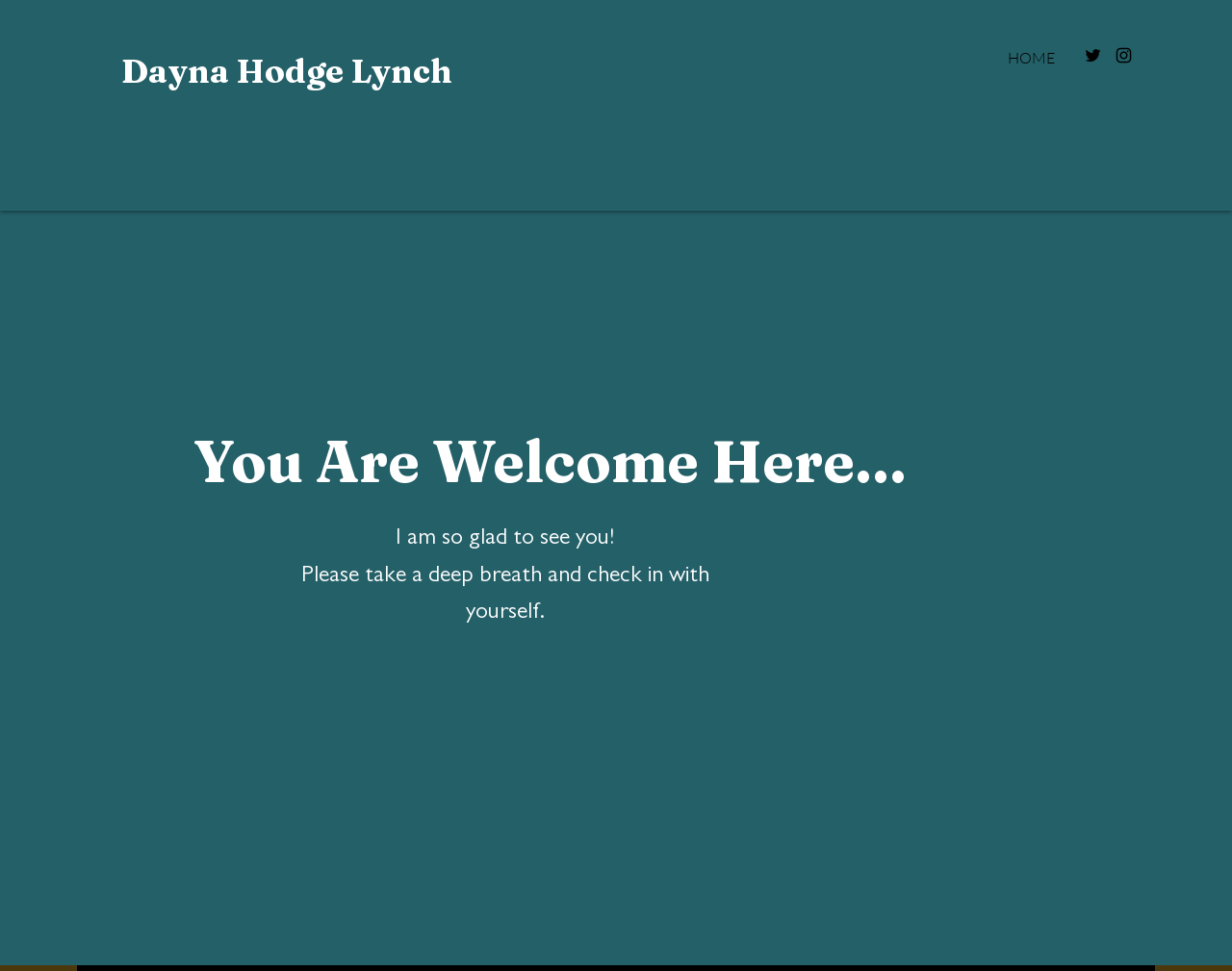Provide your answer in one word or a succinct phrase for the question: 
What is the name of the person on the webpage?

Dayna Hodge Lynch